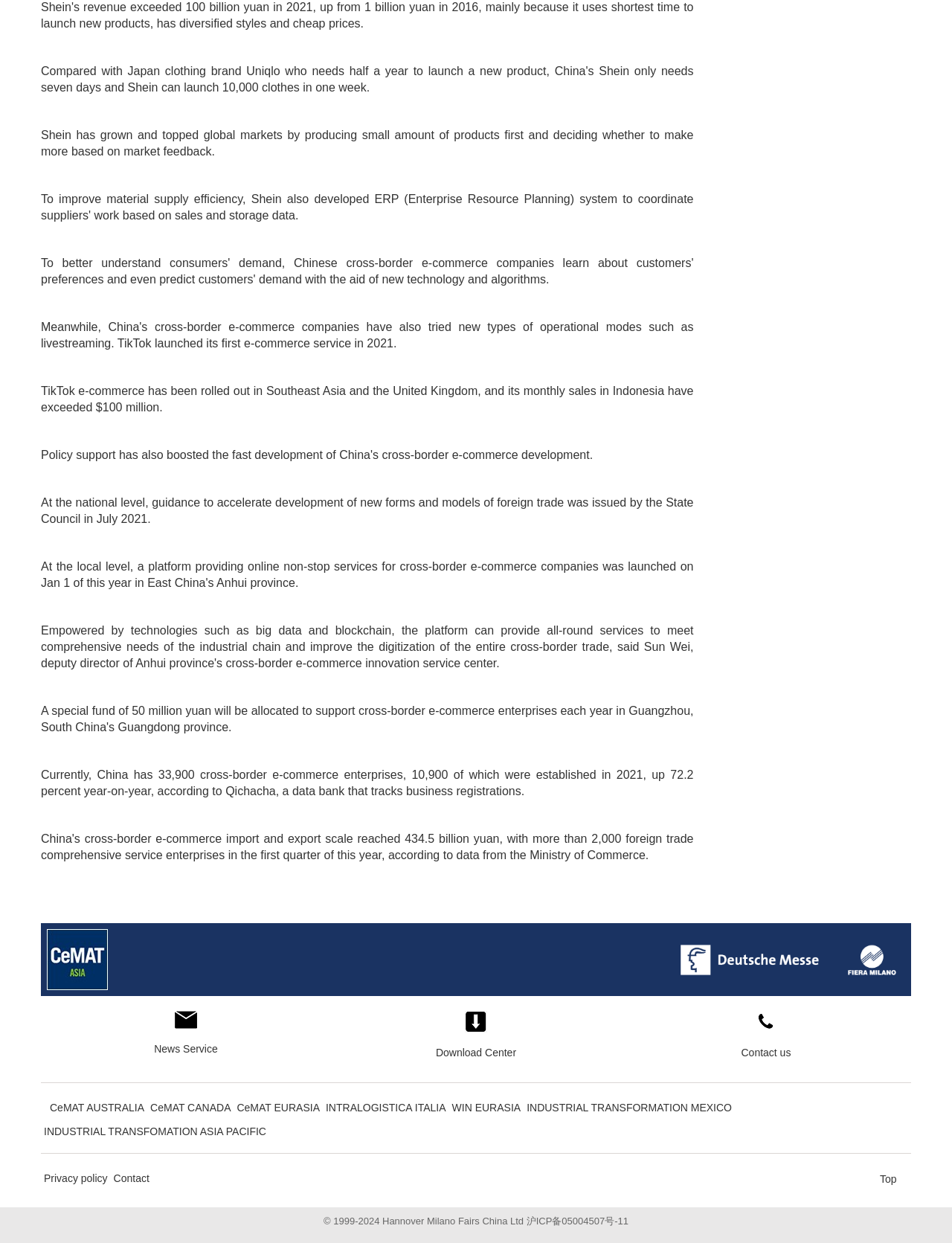Identify the bounding box coordinates of the clickable region to carry out the given instruction: "Read news".

[0.049, 0.747, 0.113, 0.796]